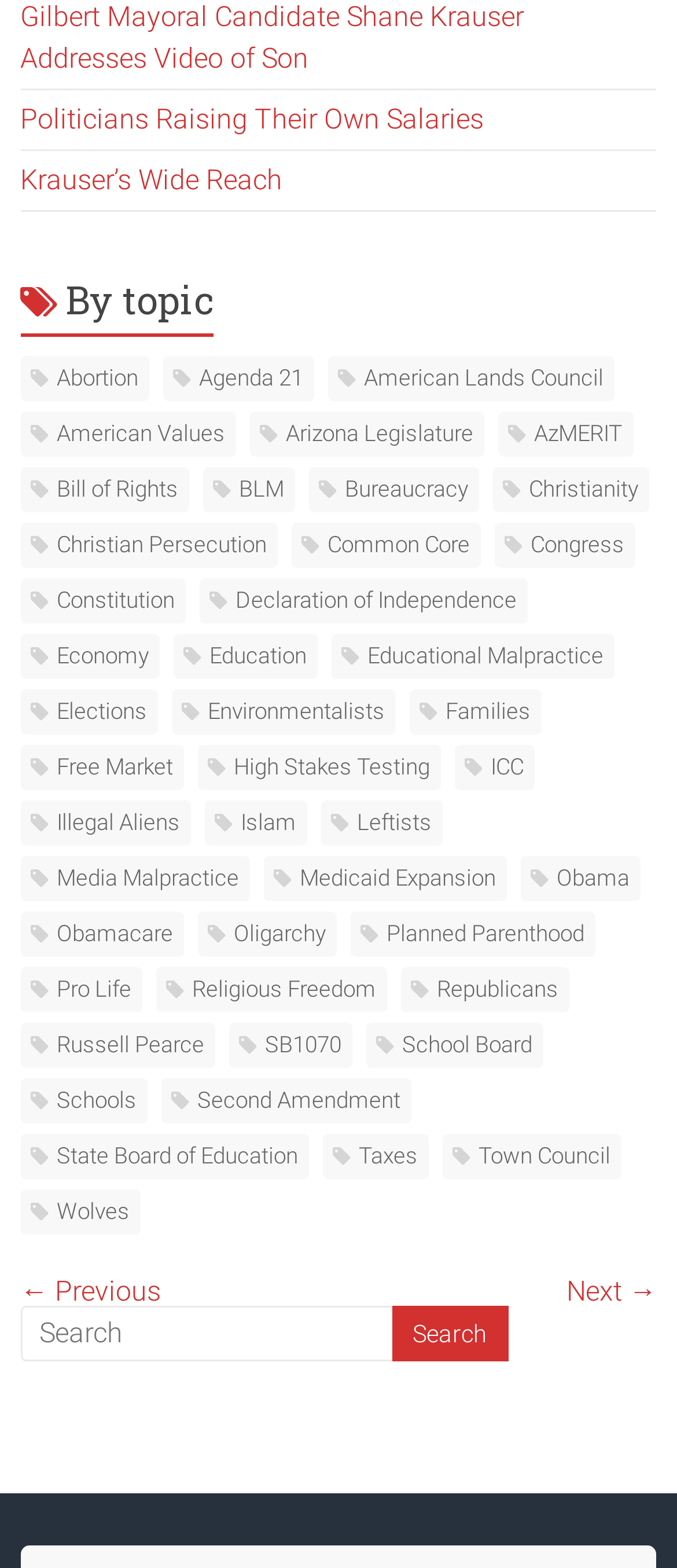How many links are there under the 'By topic' heading?
Your answer should be a single word or phrase derived from the screenshot.

110